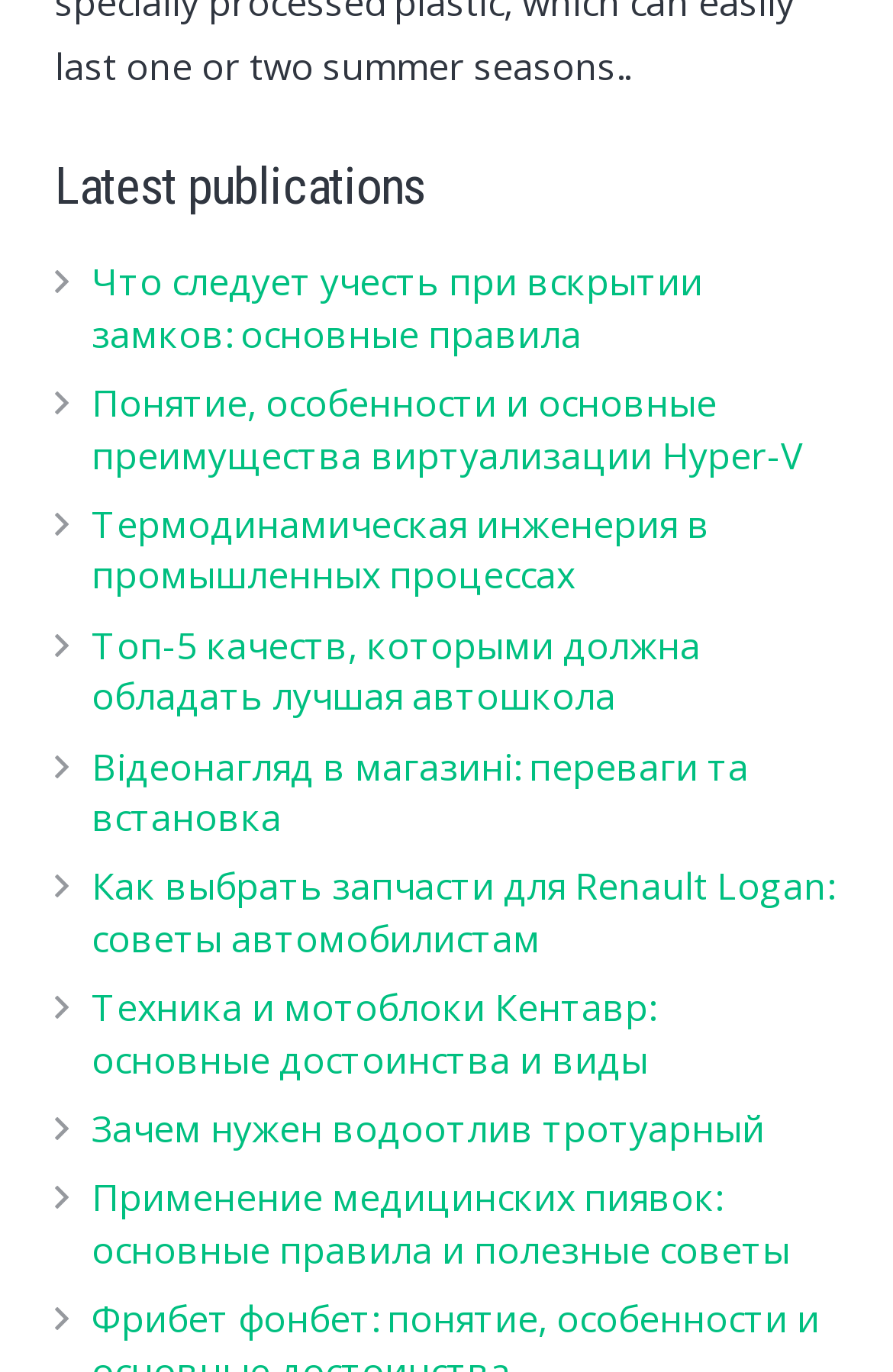Bounding box coordinates are specified in the format (top-left x, top-left y, bottom-right x, bottom-right y). All values are floating point numbers bounded between 0 and 1. Please provide the bounding box coordinate of the region this sentence describes: Термодинамическая инженерия в промышленных процессах

[0.103, 0.364, 0.795, 0.438]